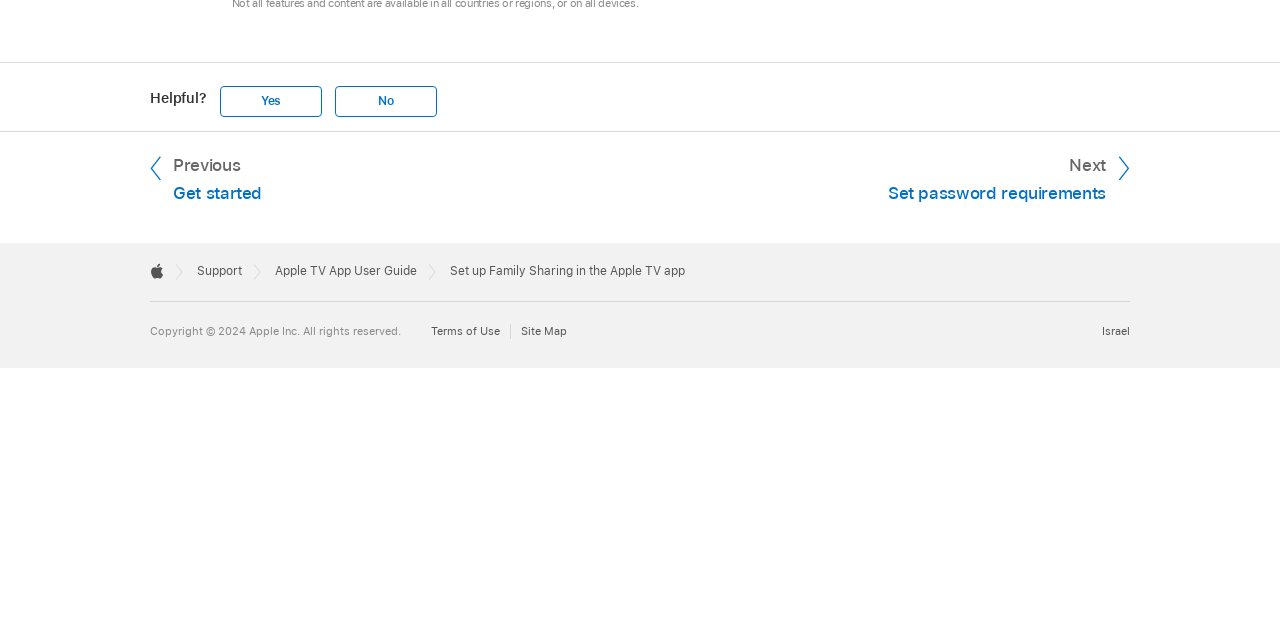For the element described, predict the bounding box coordinates as (top-left x, top-left y, bottom-right x, bottom-right y). All values should be between 0 and 1. Element description: Next Set password requirements

[0.67, 0.238, 0.883, 0.321]